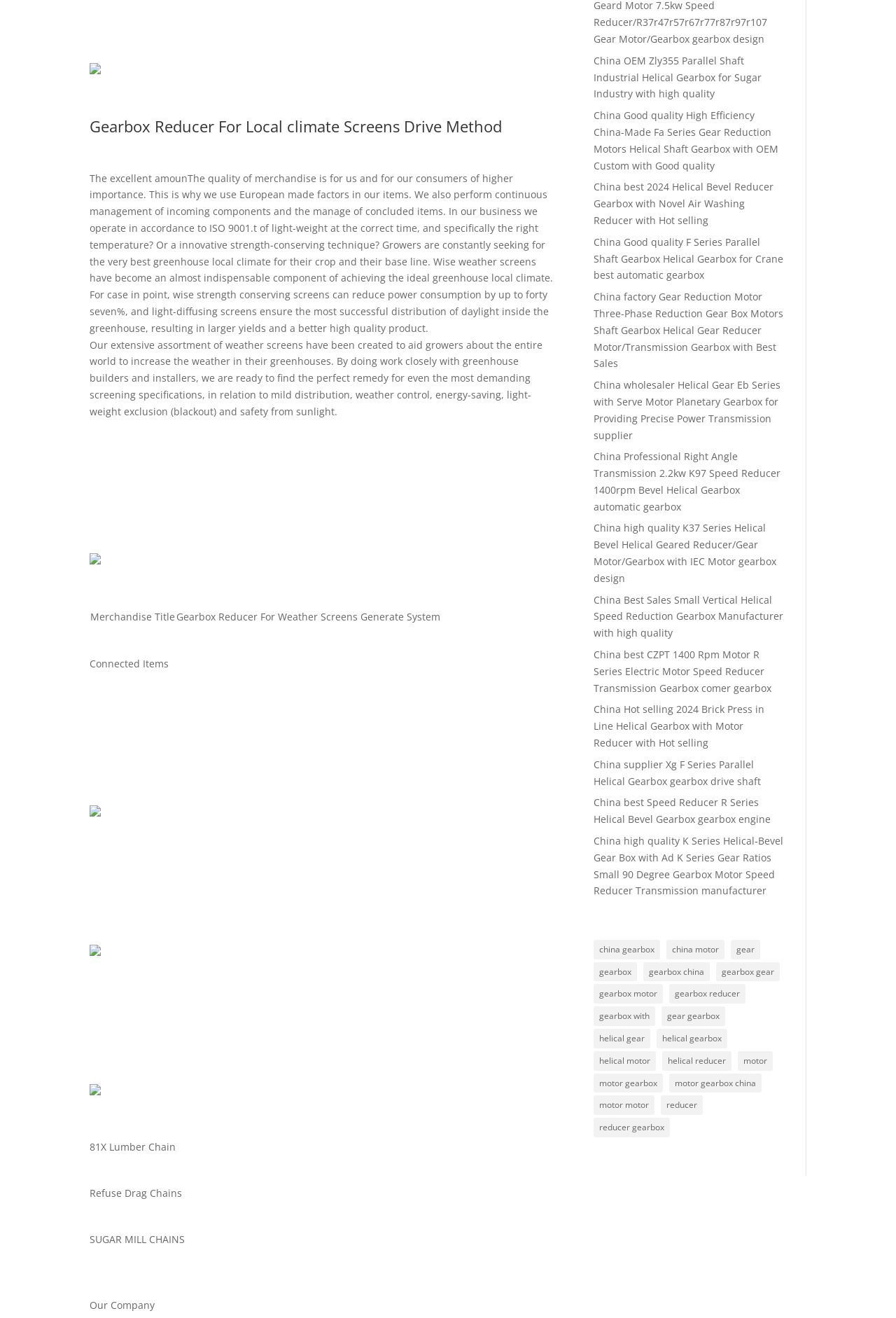Respond to the question with just a single word or phrase: 
What is the main topic of this webpage?

Gearbox and weather screens